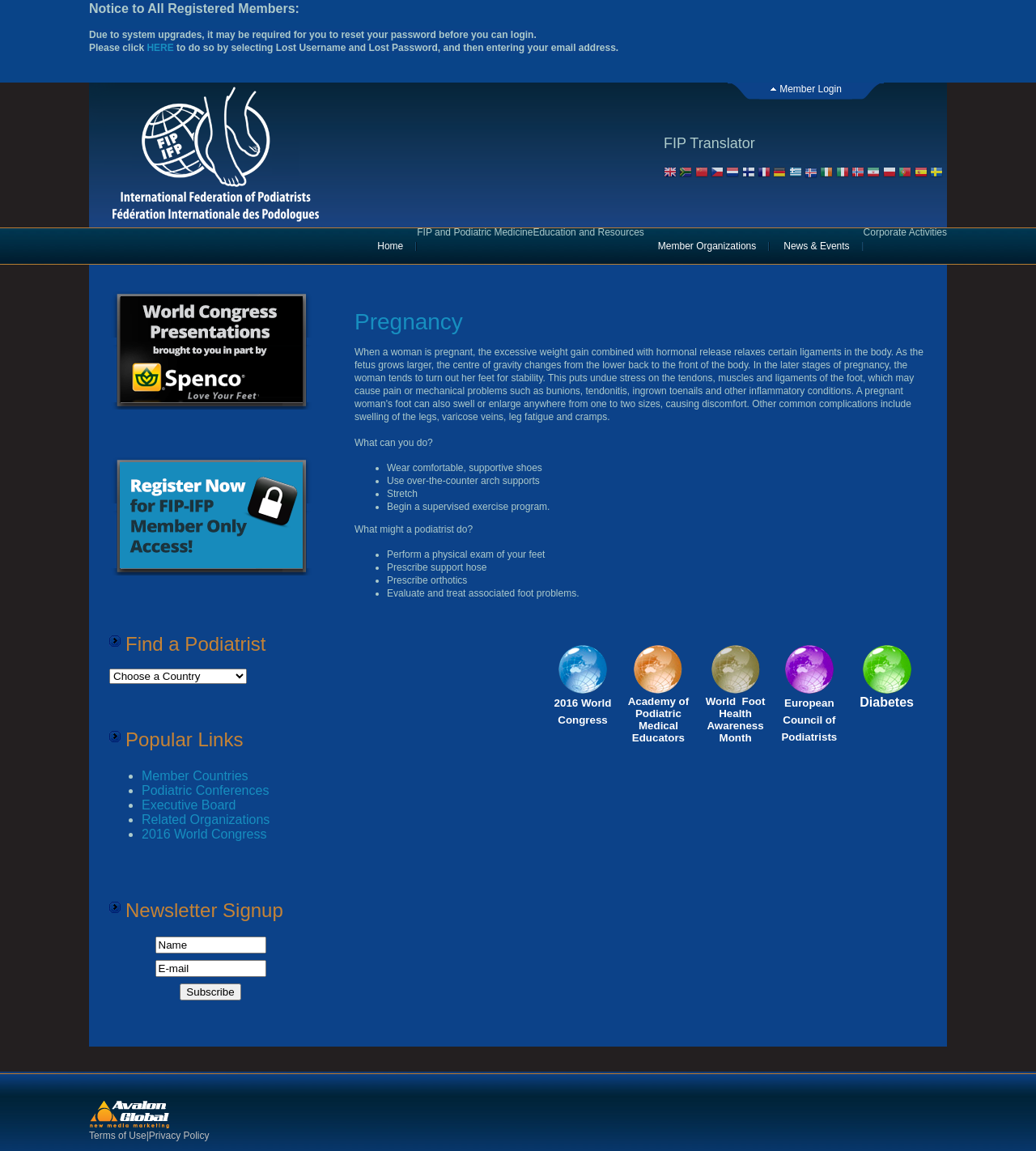Respond with a single word or phrase:
What is the topic of the 'FIP and Podiatric Medicine' section?

Podiatric Medicine